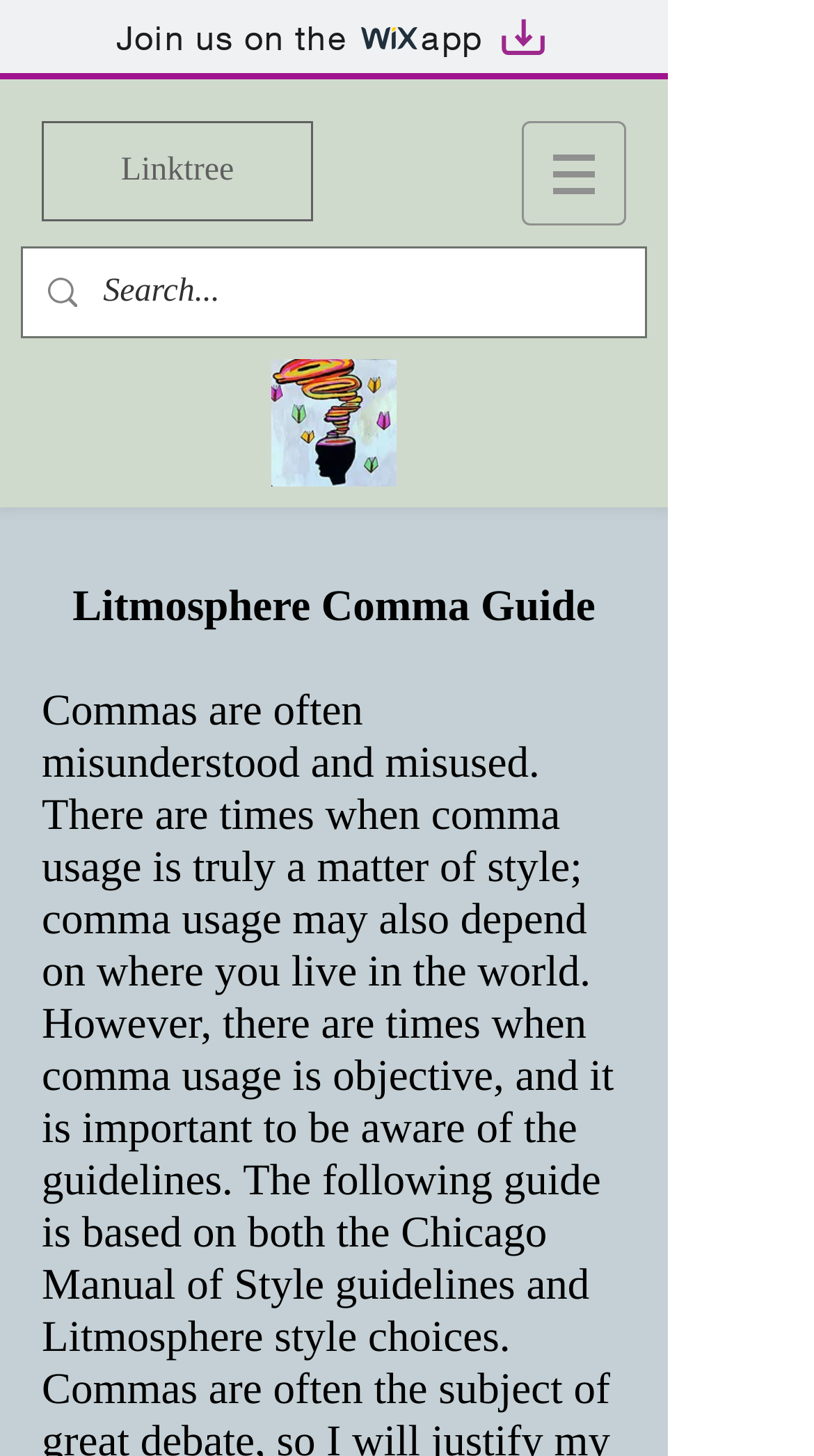Describe all the key features of the webpage in detail.

The webpage is a guide for Litmosphere Comma, featuring a prominent logo image at the top center, taking up about a quarter of the screen's width. Below the logo, there is a title "Litmosphere Comma Guide" in a static text element.

At the top left, there is a link to "Join us on the wix app Artboard 1" accompanied by two small images, one for "wix" and another for "Artboard 1". Nearby, there is a link to "Linktree".

On the top right, a navigation menu labeled "Site" is located, which contains a button with a dropdown menu. The button is accompanied by a small image.

In the middle of the page, there is a search bar with a magnifying glass icon and a placeholder text "Search...". The search bar is quite wide, taking up about two-thirds of the screen's width.

There are no other notable elements or text on the page, suggesting that the guide content may be accessed through the navigation menu or the search bar.